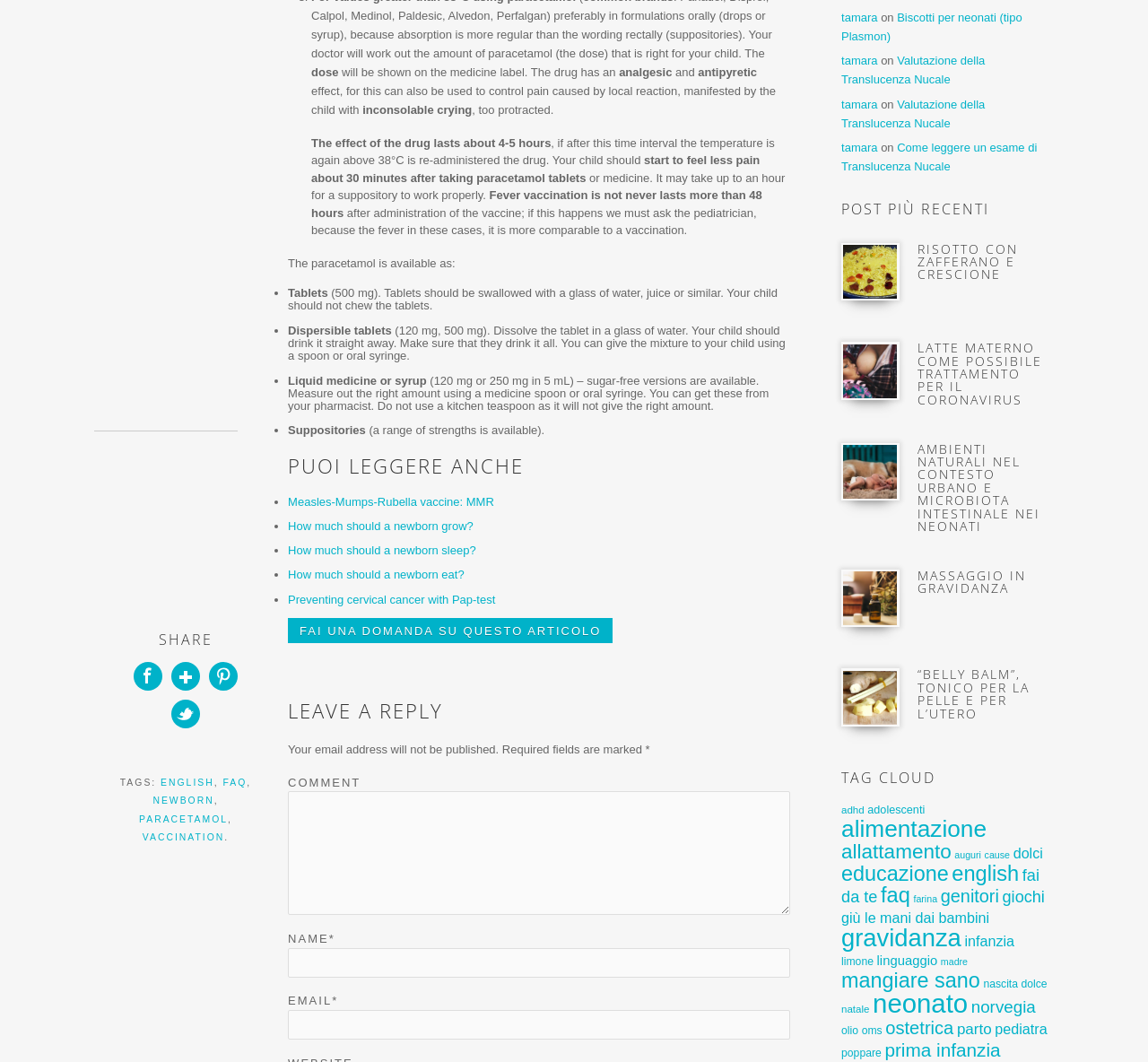Determine the bounding box coordinates for the UI element matching this description: "title="Massaggio in gravidanza"".

[0.735, 0.538, 0.782, 0.589]